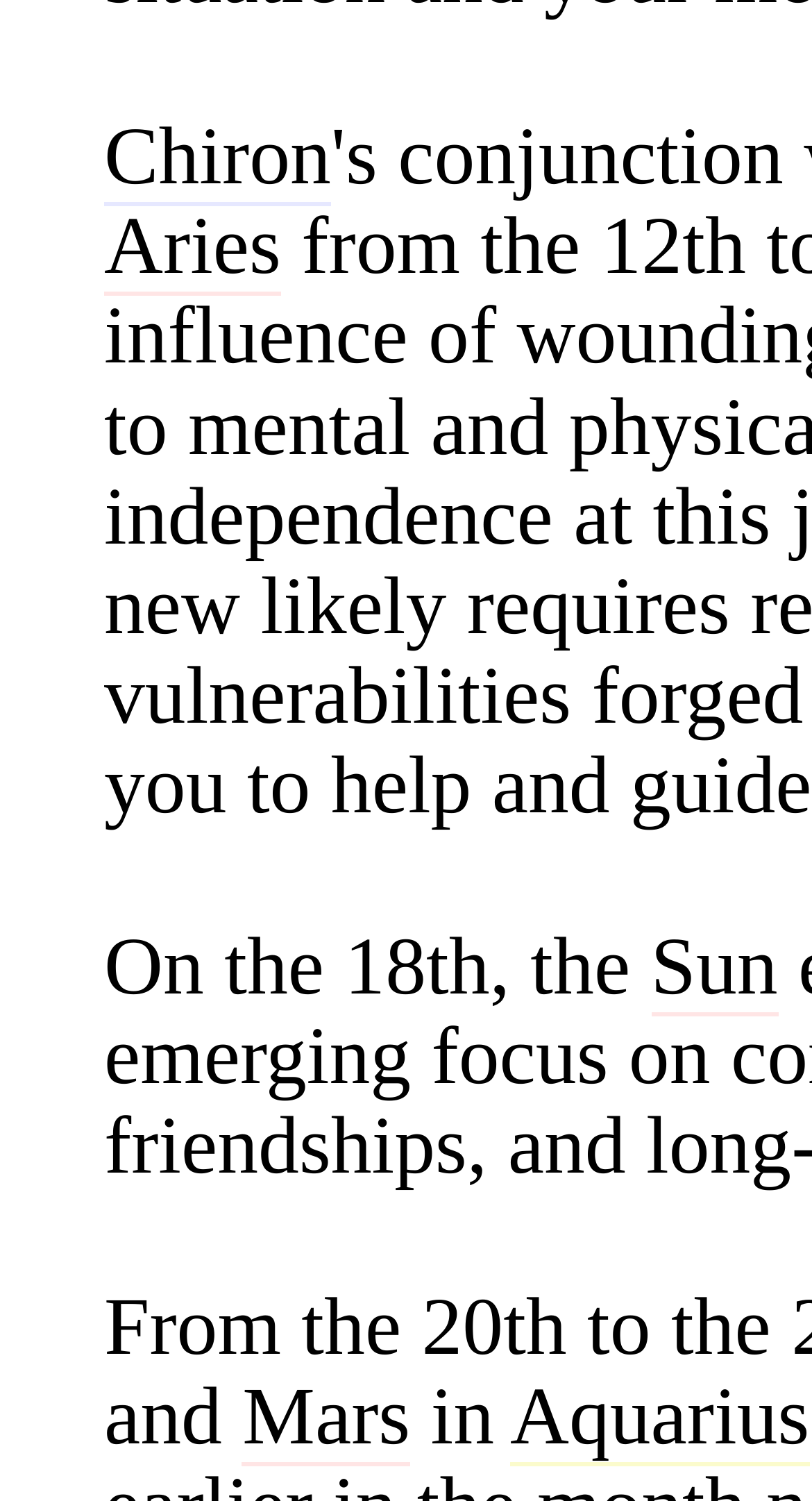Using the description: "Aquarius", identify the bounding box of the corresponding UI element in the screenshot.

[0.628, 0.914, 0.997, 0.977]